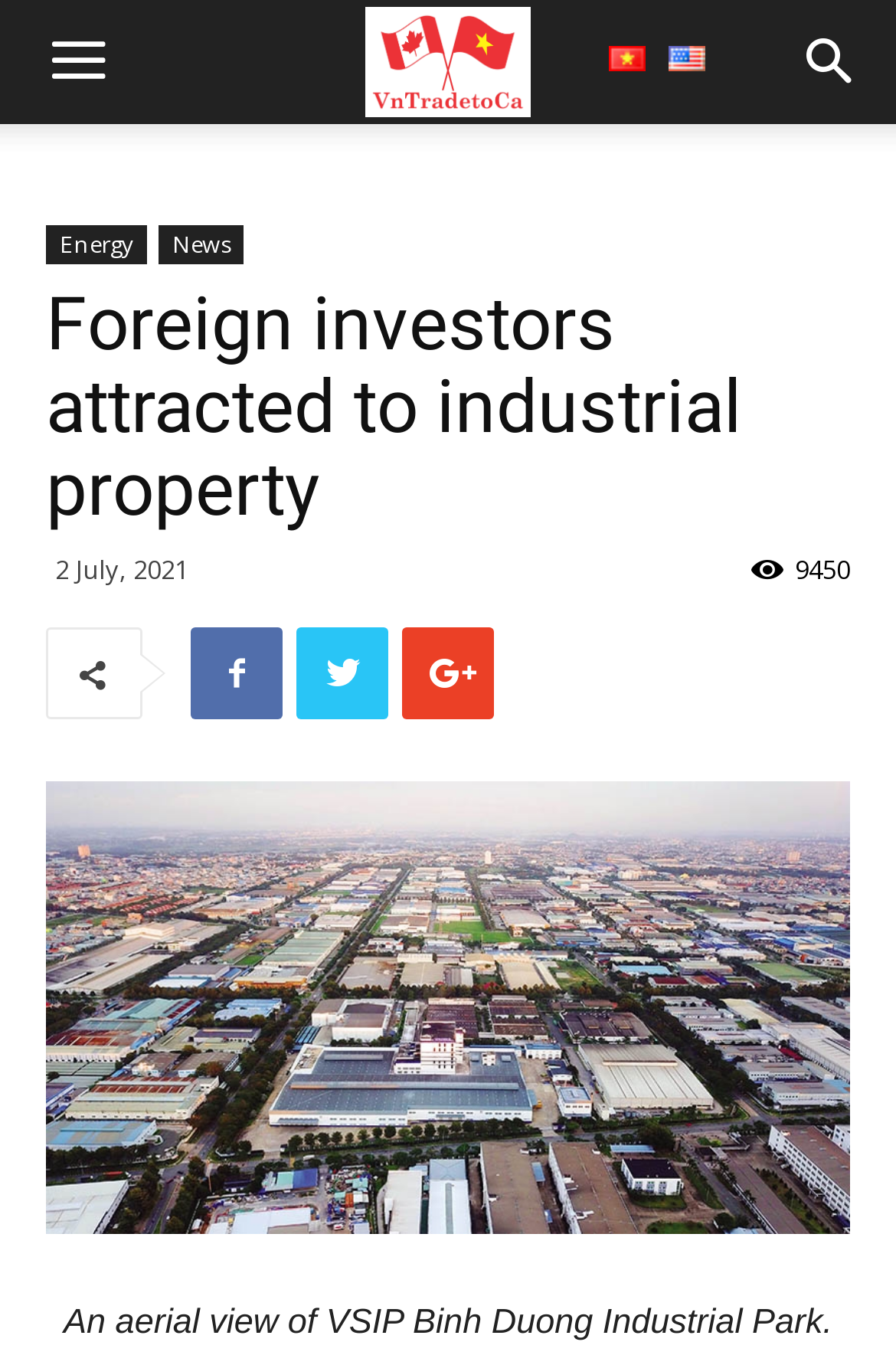Provide the bounding box coordinates of the section that needs to be clicked to accomplish the following instruction: "Click on the share button."

[0.213, 0.463, 0.315, 0.531]